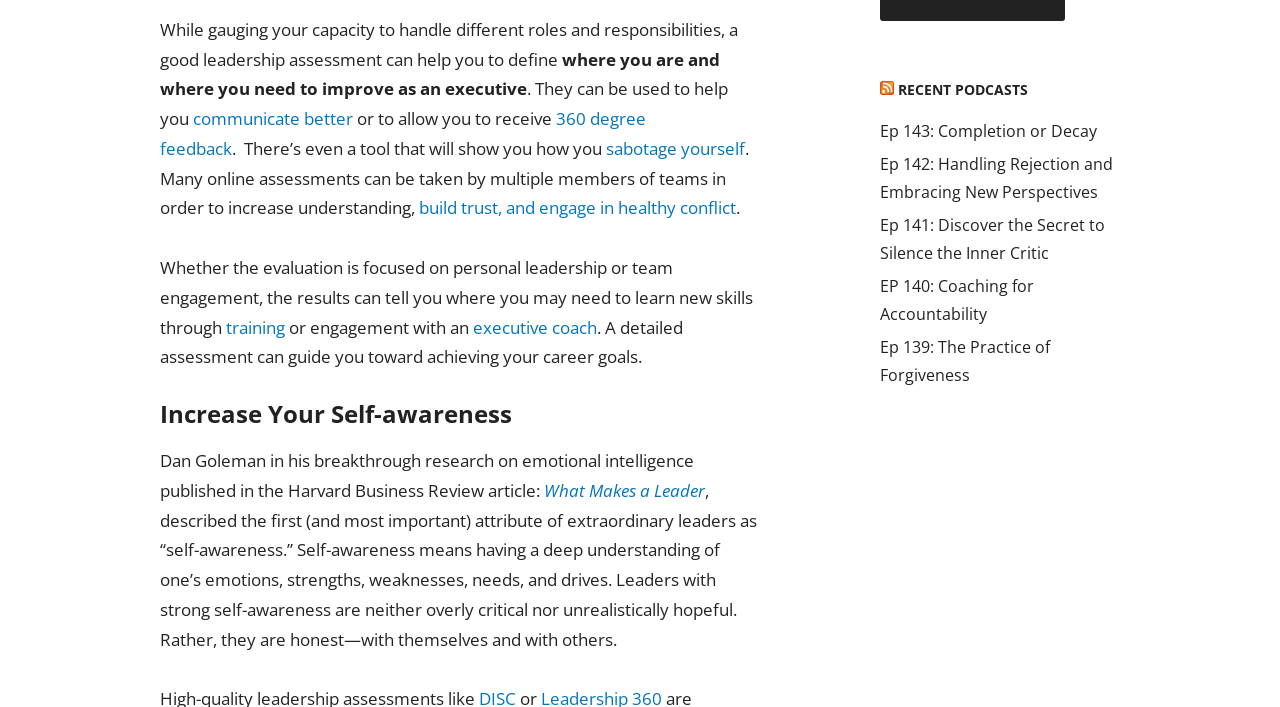Using the given description, provide the bounding box coordinates formatted as (top-left x, top-left y, bottom-right x, bottom-right y), with all values being floating point numbers between 0 and 1. Description: EP 140: Coaching for Accountability

[0.688, 0.388, 0.808, 0.459]